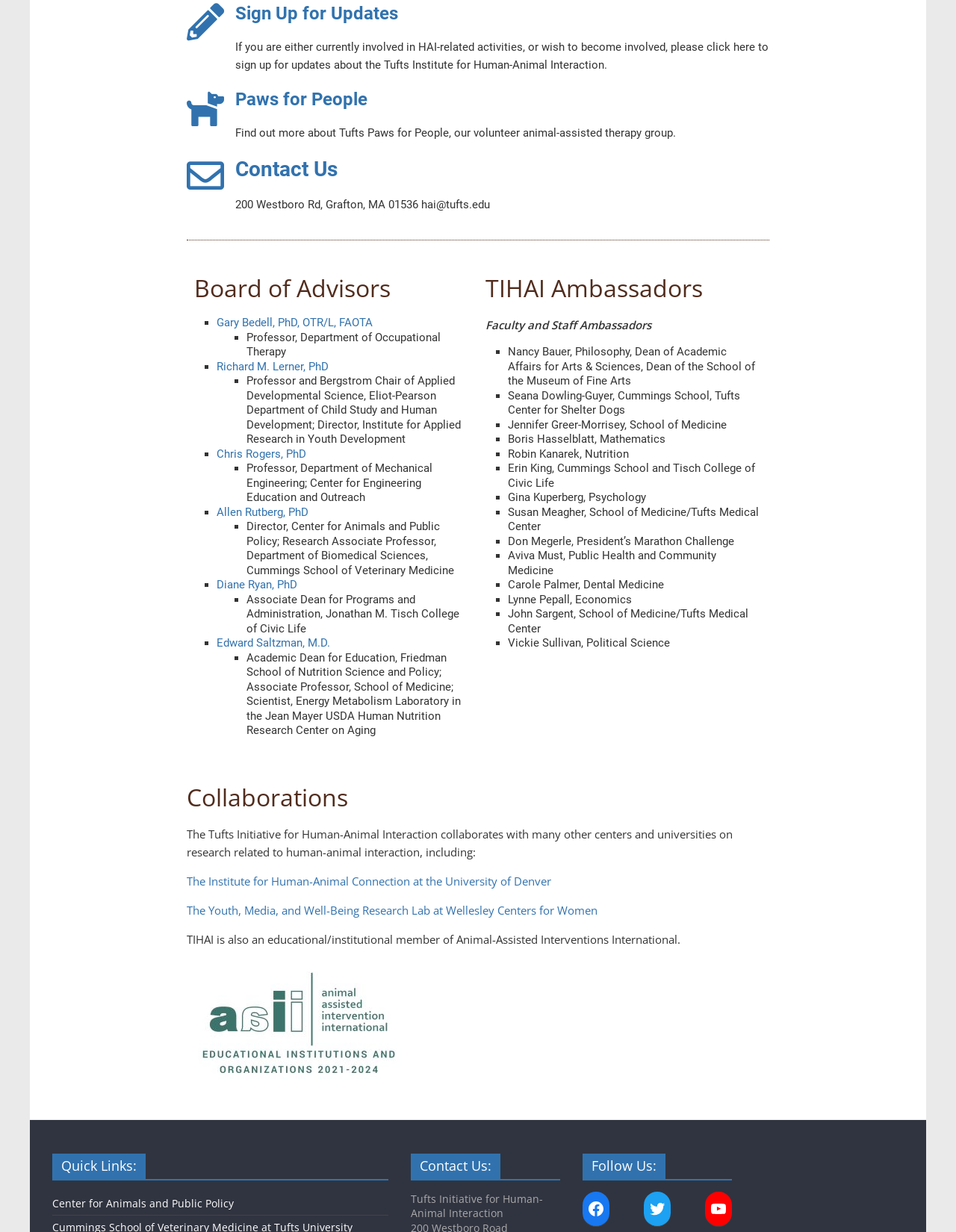What is the purpose of Tufts Paws for People?
Make sure to answer the question with a detailed and comprehensive explanation.

Based on the webpage, I found a heading 'Paws for People' with a link and a static text that describes it as a volunteer animal-assisted therapy group, which indicates its purpose.